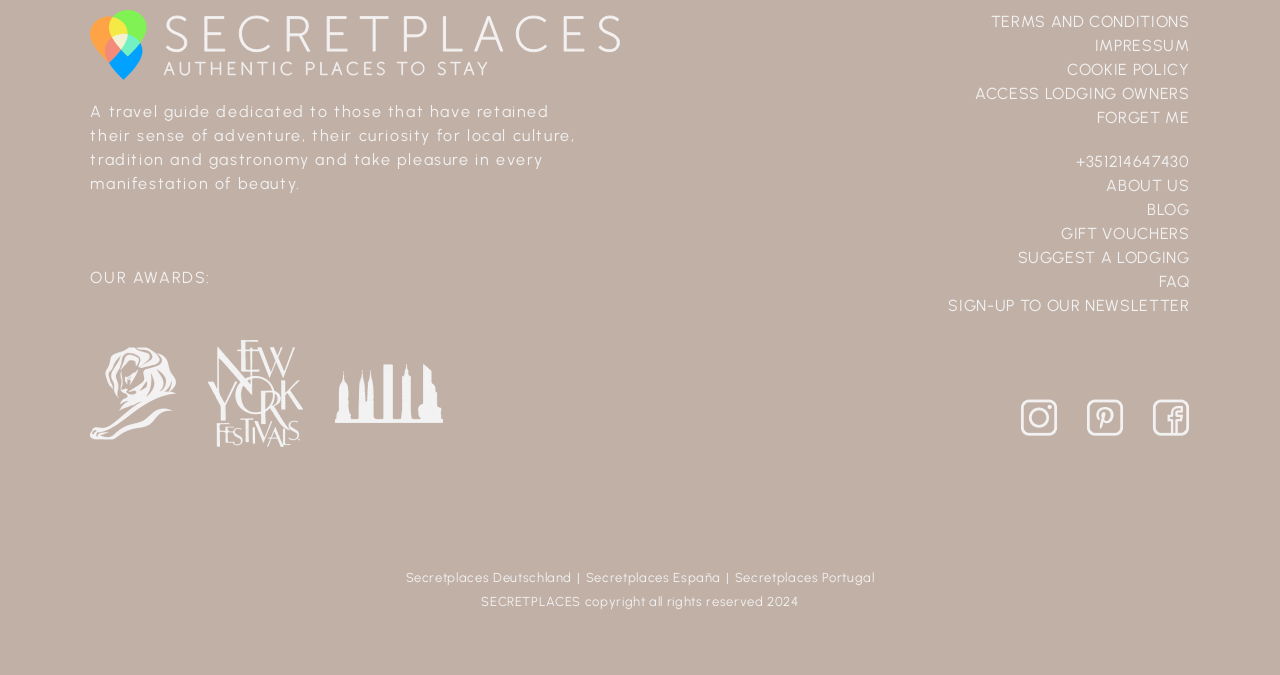What social media platforms does the website have a presence on? Examine the screenshot and reply using just one word or a brief phrase.

Instagram, Pinterest, Facebook